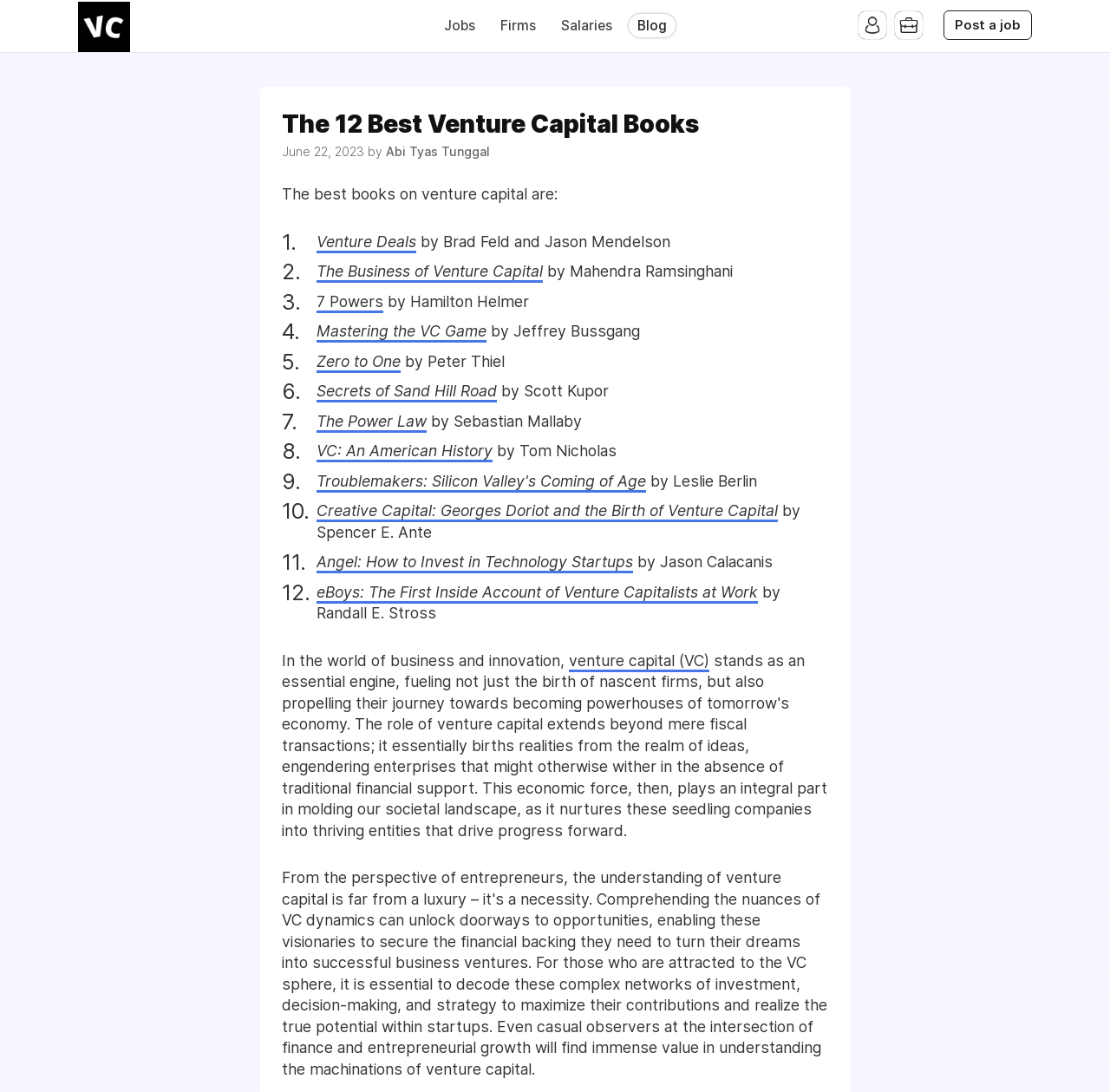Please identify the bounding box coordinates of the clickable element to fulfill the following instruction: "Read the blog". The coordinates should be four float numbers between 0 and 1, i.e., [left, top, right, bottom].

[0.566, 0.013, 0.608, 0.034]